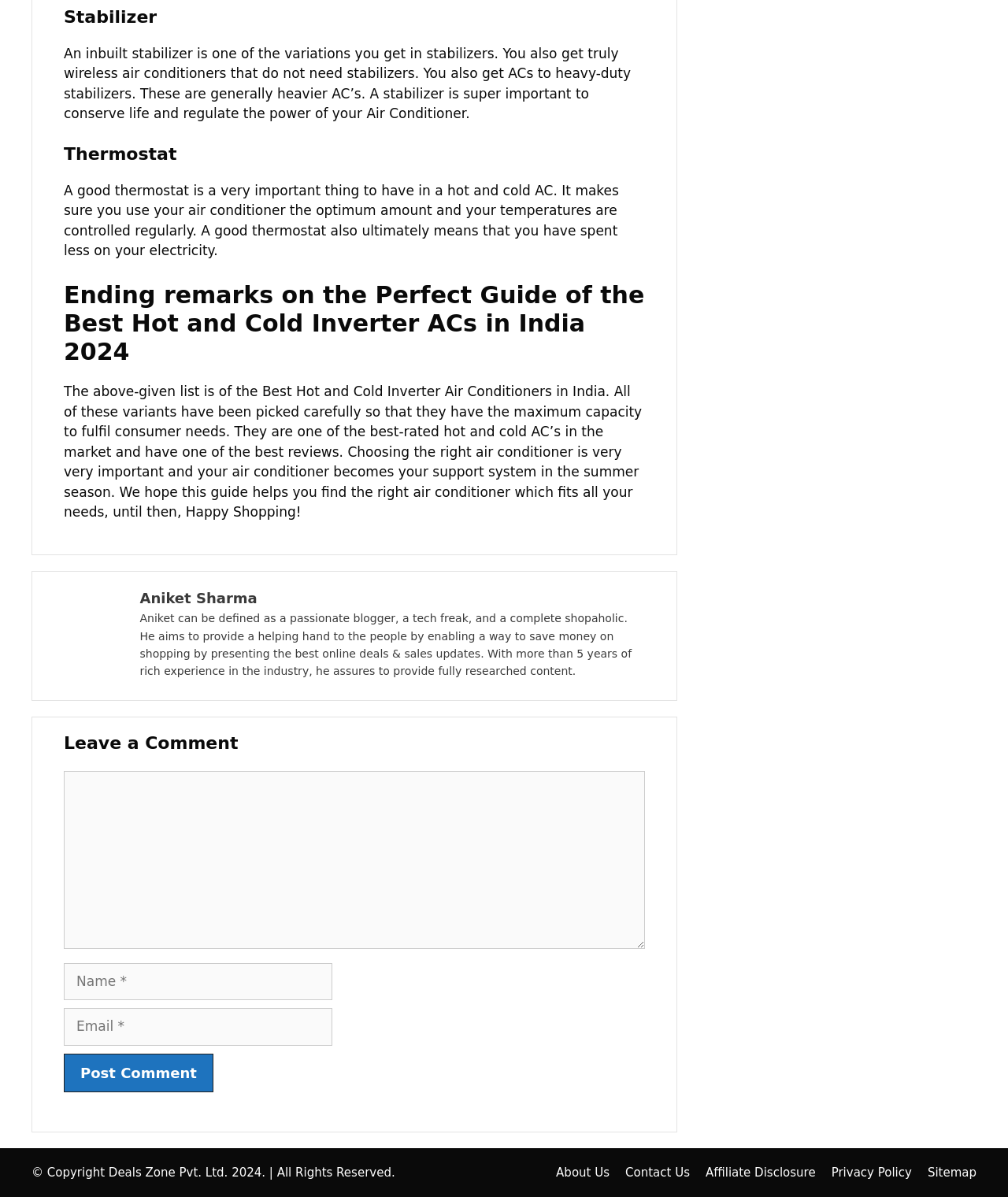Identify the bounding box coordinates of the clickable region to carry out the given instruction: "Leave a comment".

[0.063, 0.612, 0.64, 0.631]